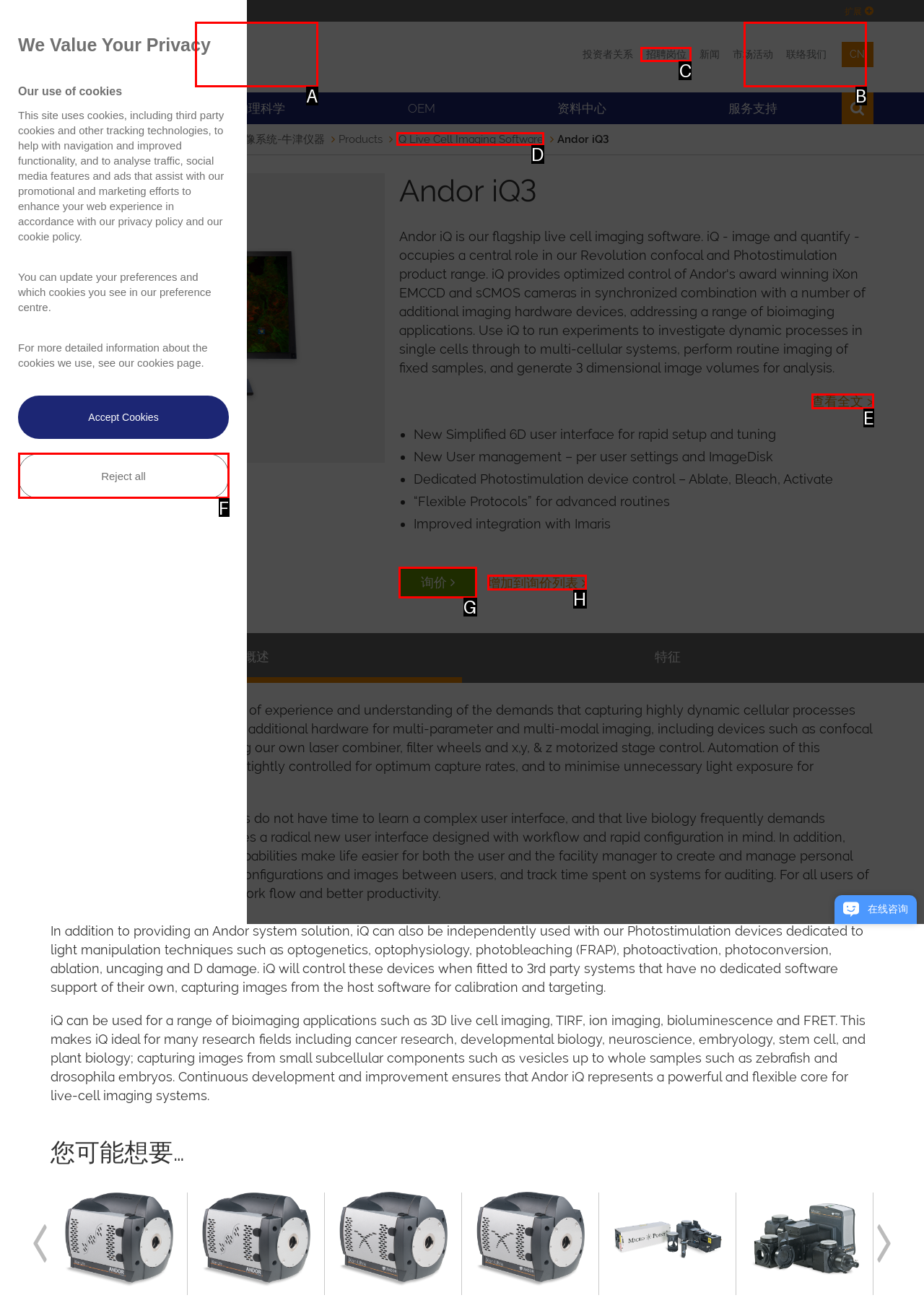Tell me which option I should click to complete the following task: Click the '询价' button Answer with the option's letter from the given choices directly.

G